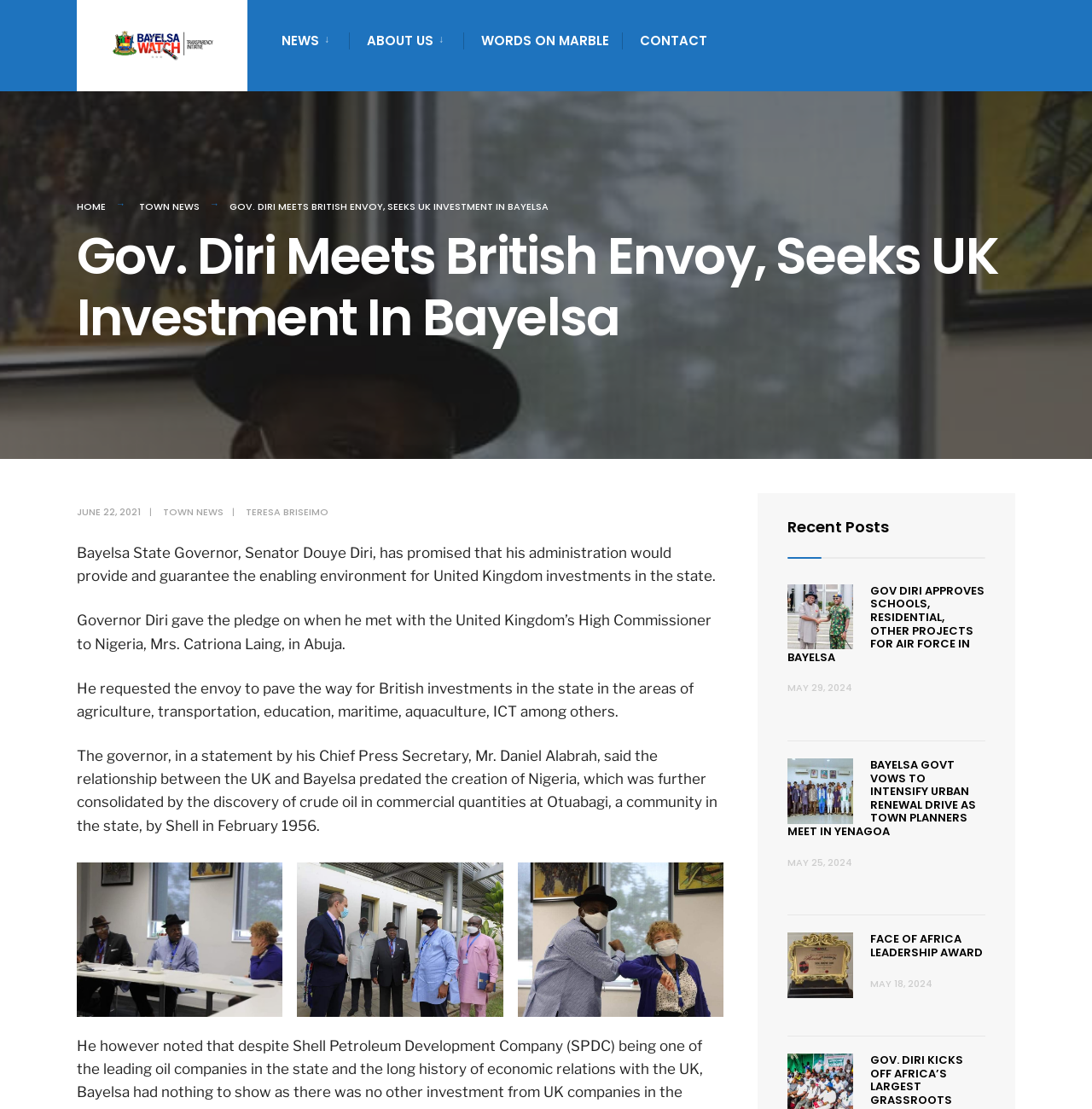Identify the bounding box coordinates for the element you need to click to achieve the following task: "Read the news about 'TOWN NEWS'". The coordinates must be four float values ranging from 0 to 1, formatted as [left, top, right, bottom].

[0.127, 0.18, 0.183, 0.192]